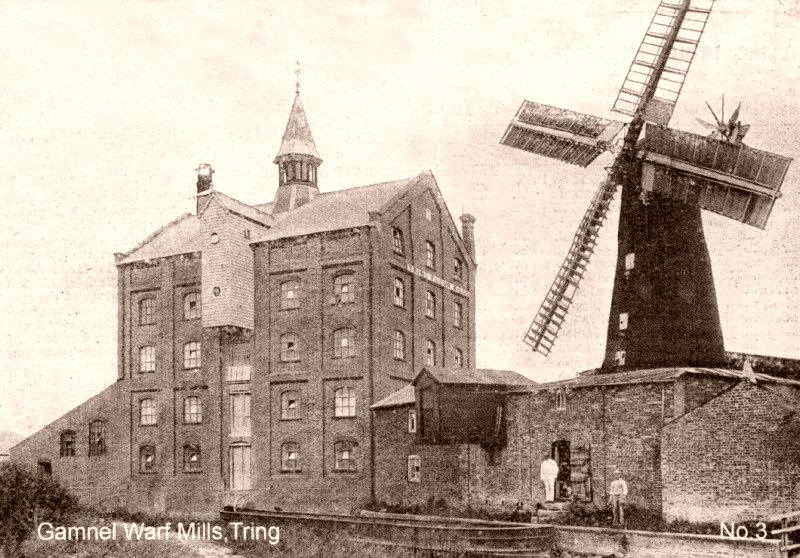Provide a brief response to the question using a single word or phrase: 
What tone is the photograph presented in?

Sepia tone